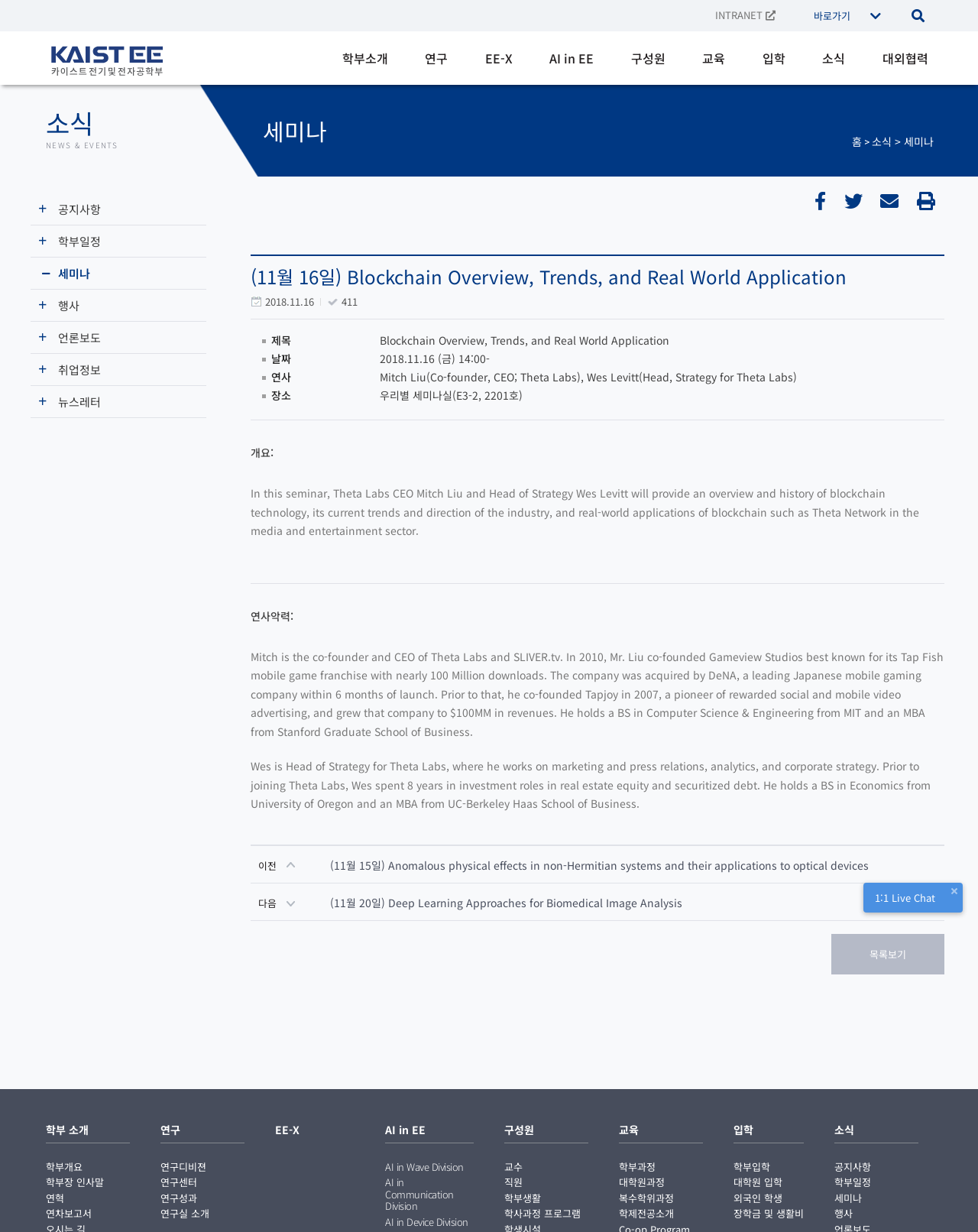Kindly determine the bounding box coordinates for the clickable area to achieve the given instruction: "View the '공지사항 +' page".

[0.031, 0.157, 0.211, 0.182]